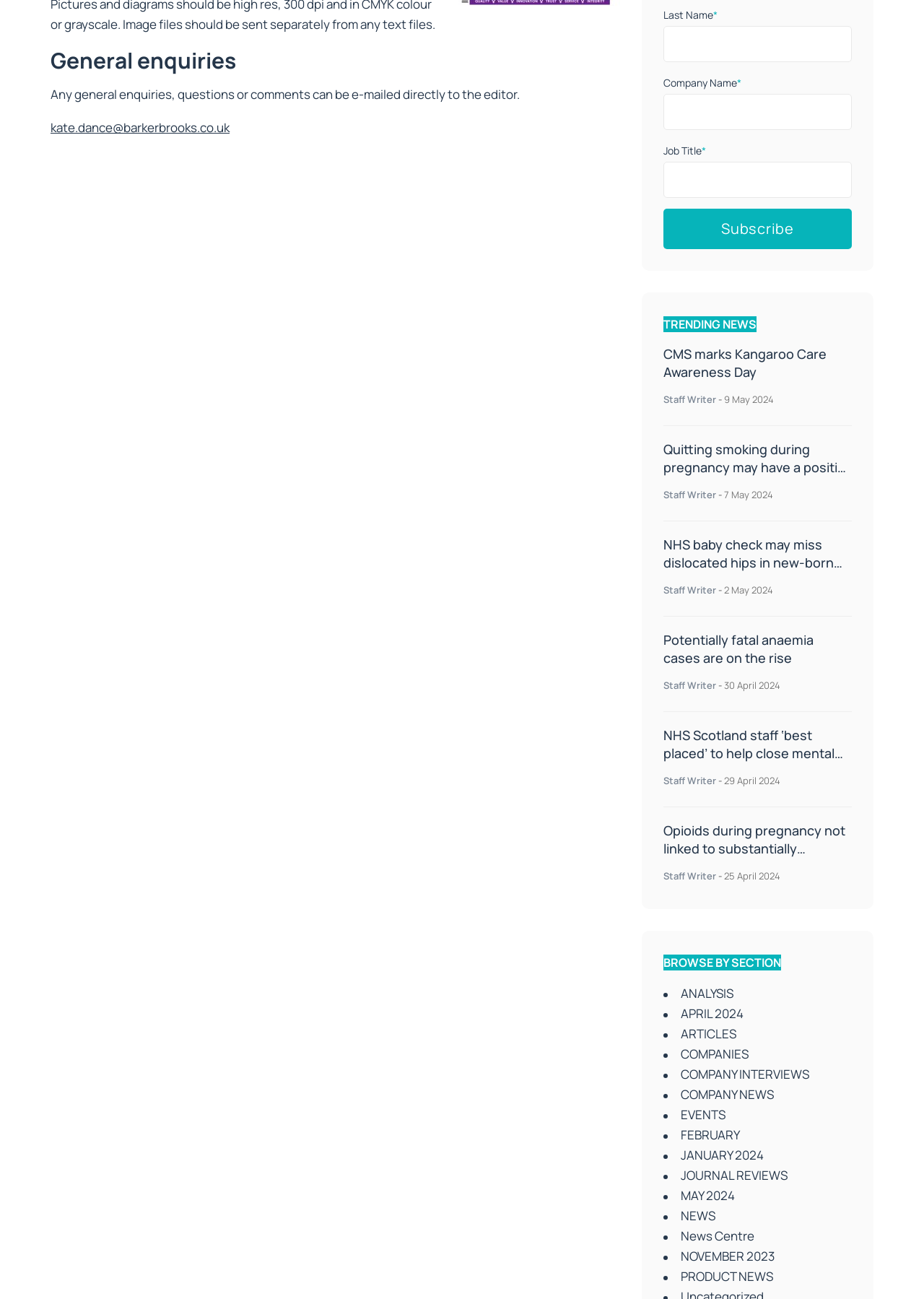Identify the bounding box coordinates for the UI element mentioned here: "Staff Writer". Provide the coordinates as four float values between 0 and 1, i.e., [left, top, right, bottom].

[0.718, 0.376, 0.775, 0.386]